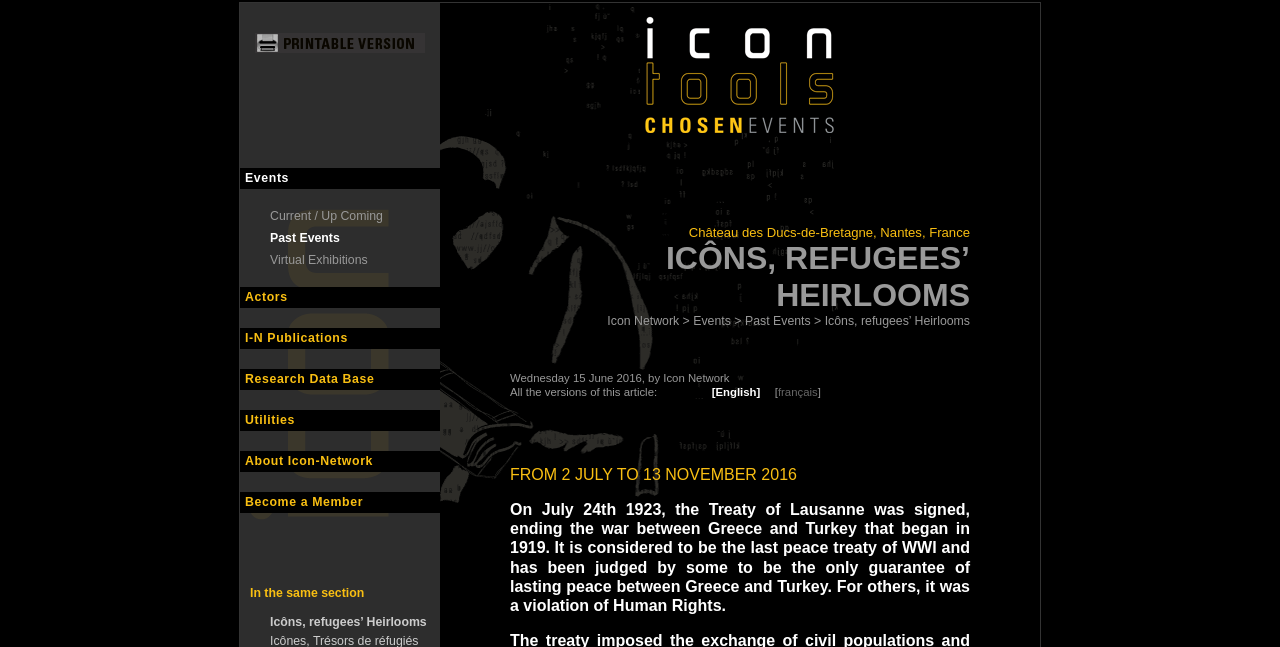Find the bounding box coordinates for the area that must be clicked to perform this action: "Learn more about Icon Network".

[0.474, 0.485, 0.531, 0.507]